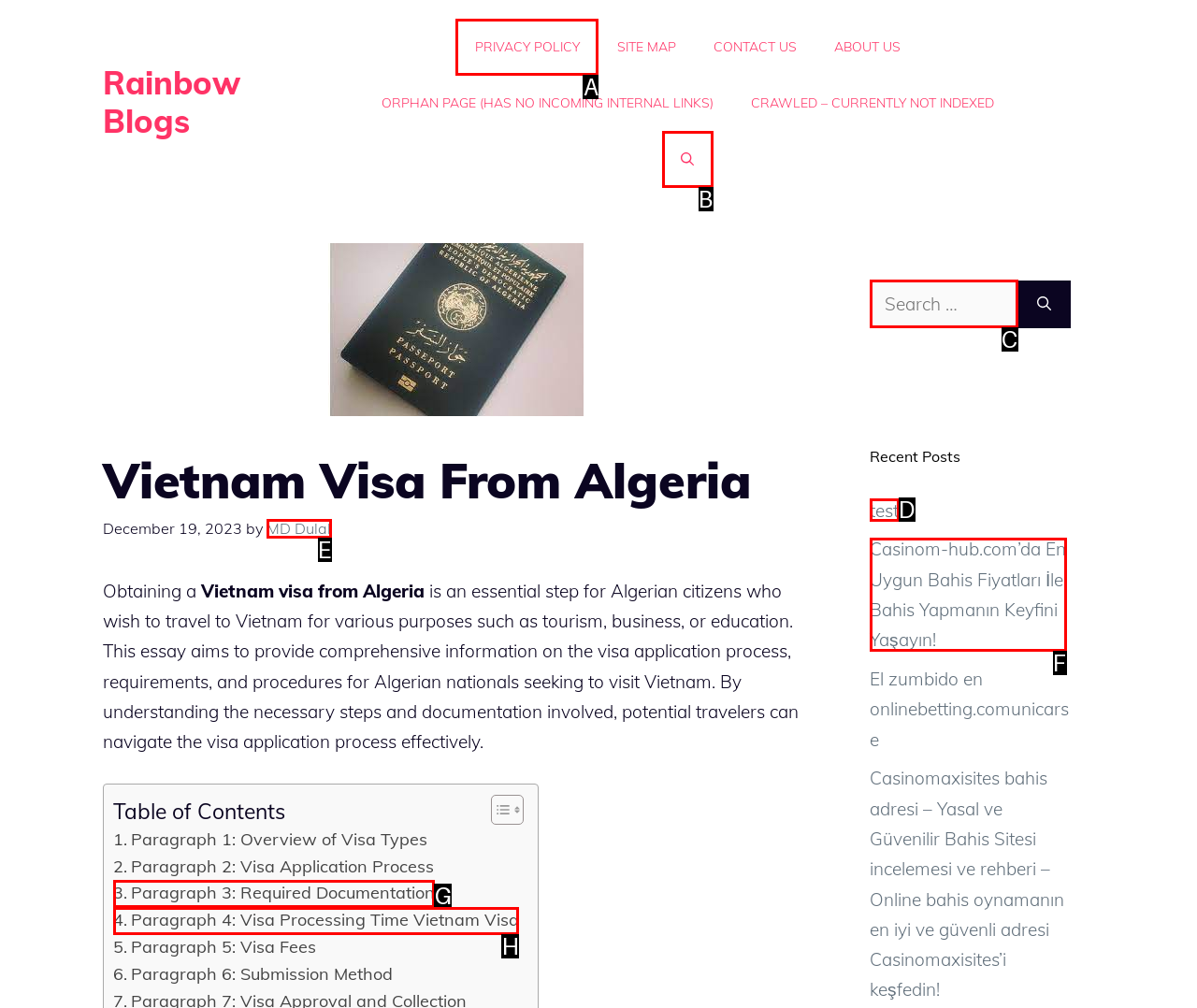Select the right option to accomplish this task: Search for something. Reply with the letter corresponding to the correct UI element.

C